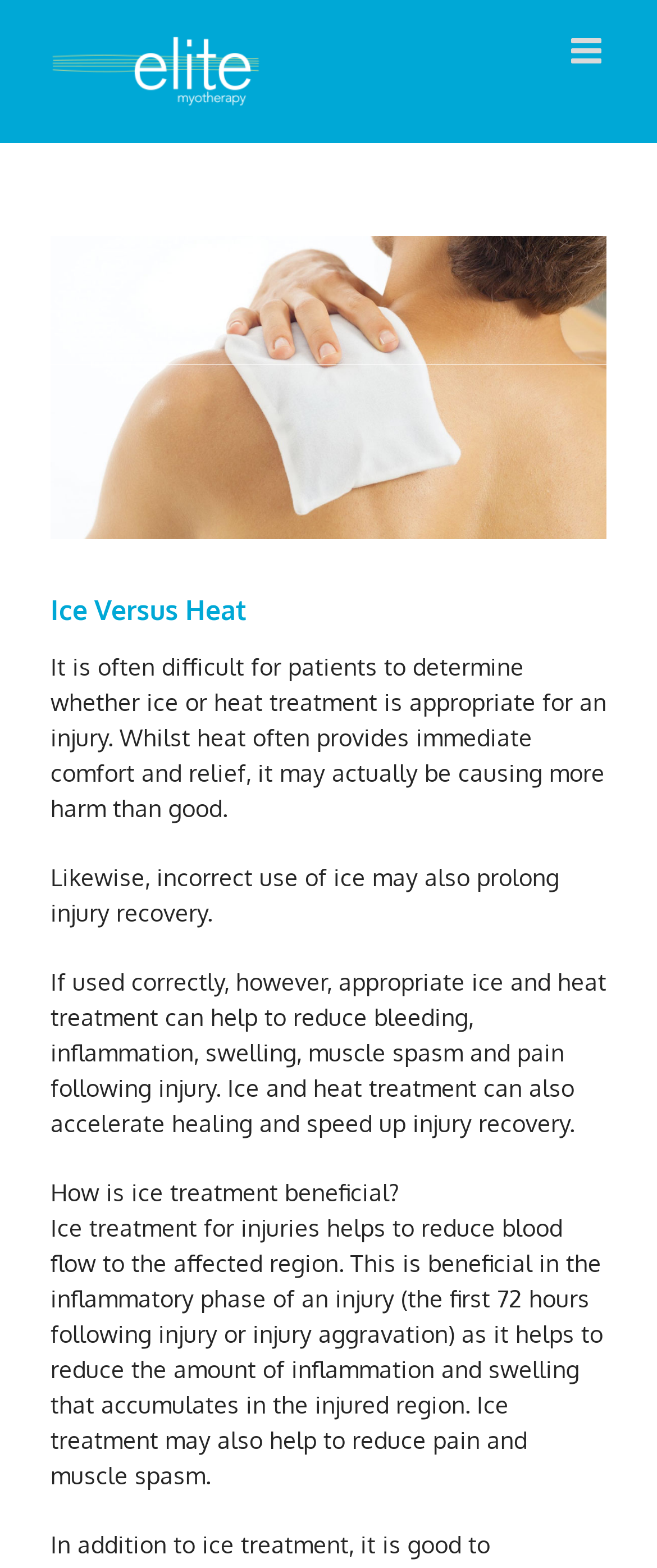What happens if heat treatment is used incorrectly?
Your answer should be a single word or phrase derived from the screenshot.

Causing more harm